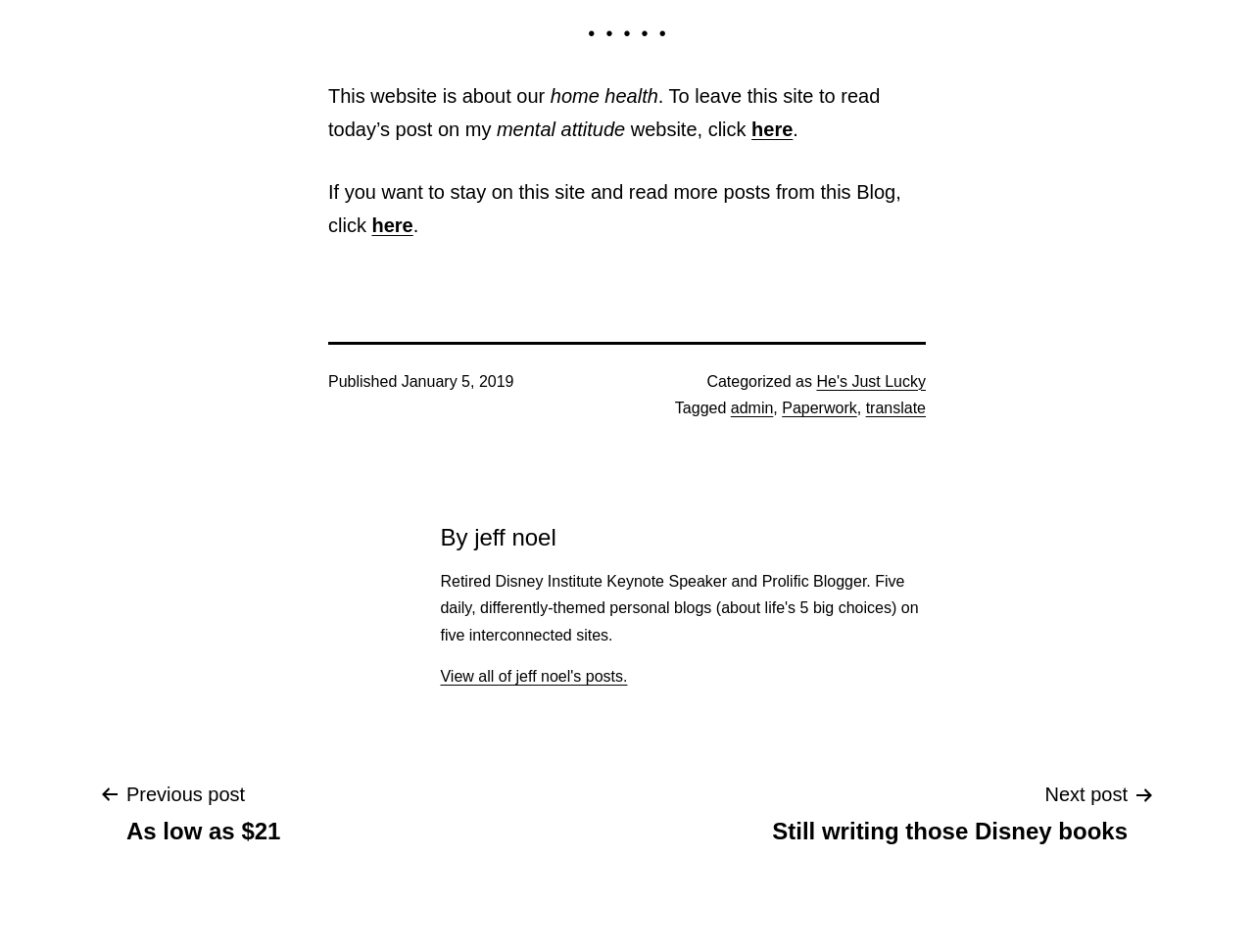Determine the bounding box coordinates of the clickable region to execute the instruction: "go to previous post". The coordinates should be four float numbers between 0 and 1, denoted as [left, top, right, bottom].

[0.078, 0.817, 0.246, 0.889]